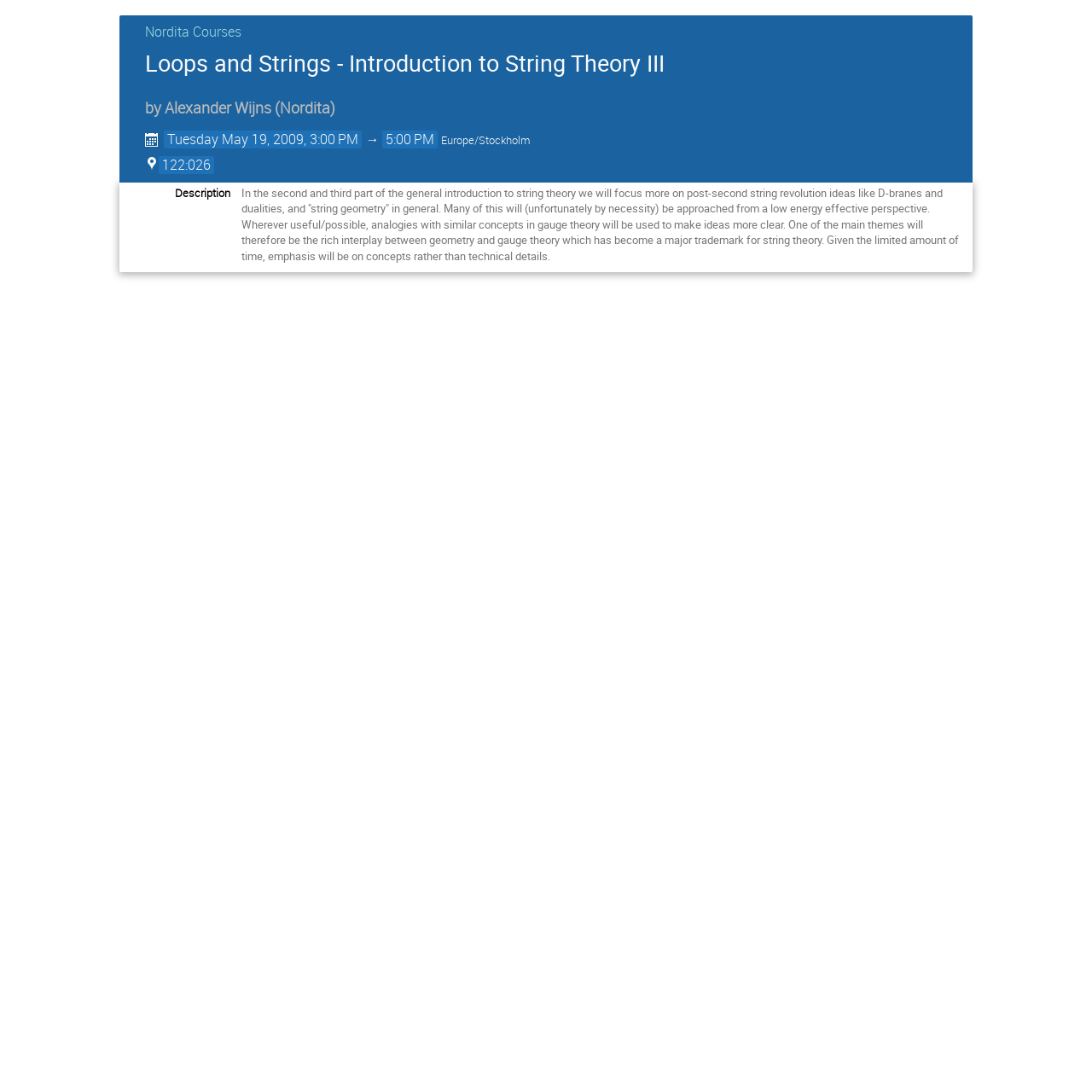Provide a single word or phrase to answer the given question: 
Who is the instructor of the course?

Alexander Wijns